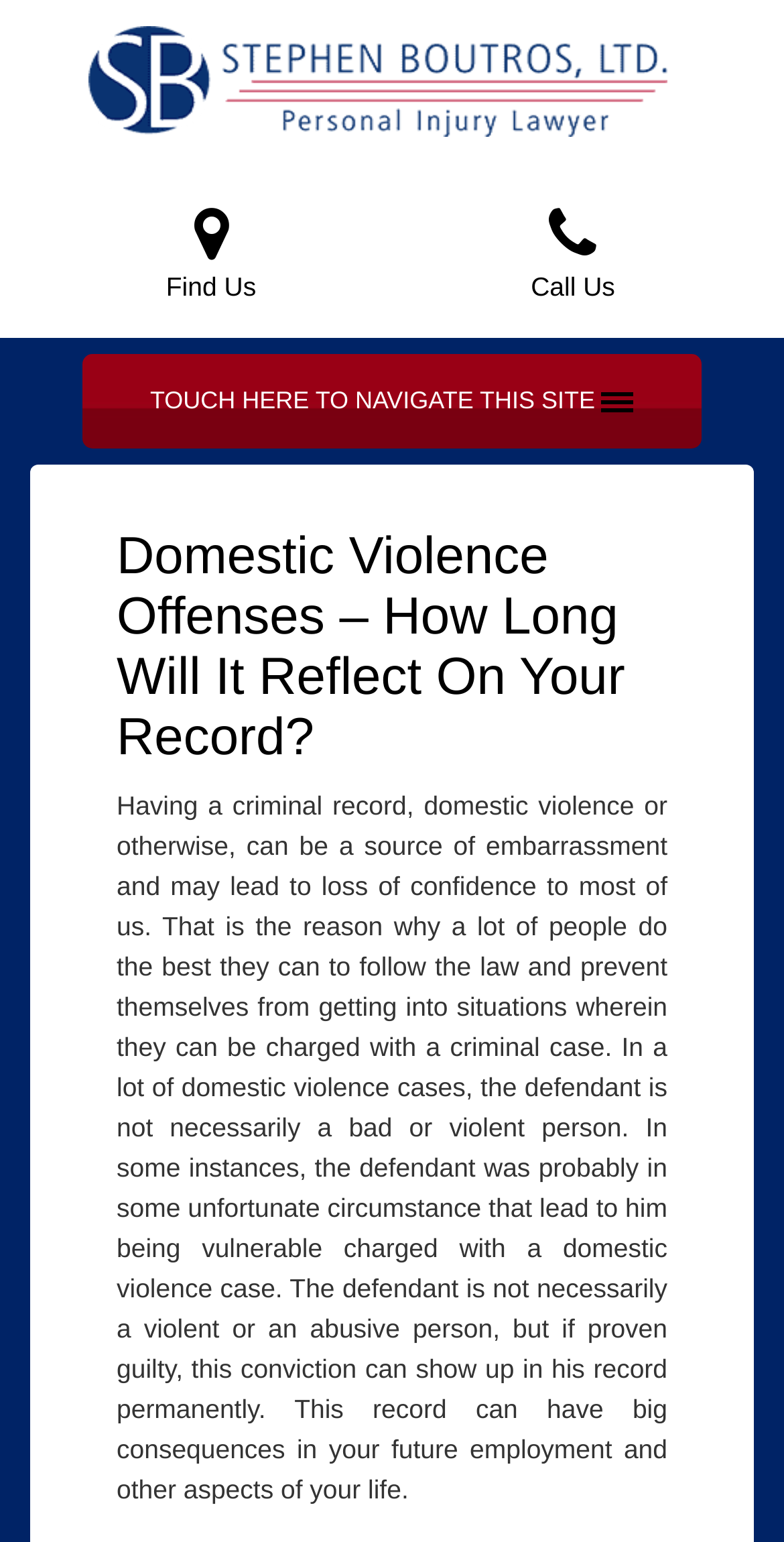From the image, can you give a detailed response to the question below:
What is the purpose of the 'TOUCH HERE TO NAVIGATE THIS SITE' button?

The 'TOUCH HERE TO NAVIGATE THIS SITE' button is likely a call-to-action that allows users to navigate the website and access its content. The button is prominently displayed on the webpage, suggesting that it is an important feature for users to explore the site.